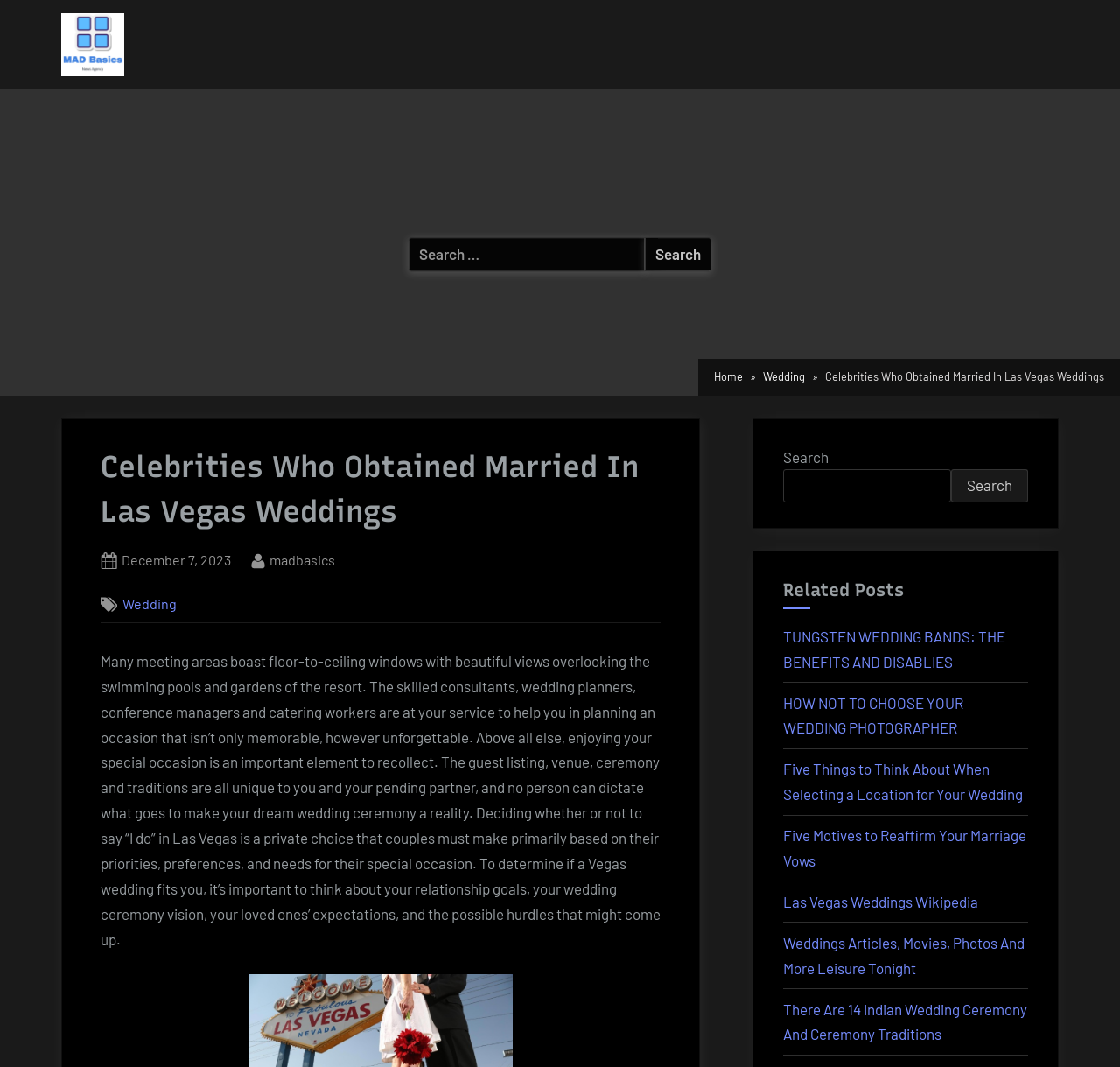Extract the bounding box coordinates for the HTML element that matches this description: "Las Vegas Weddings Wikipedia". The coordinates should be four float numbers between 0 and 1, i.e., [left, top, right, bottom].

[0.699, 0.837, 0.873, 0.853]